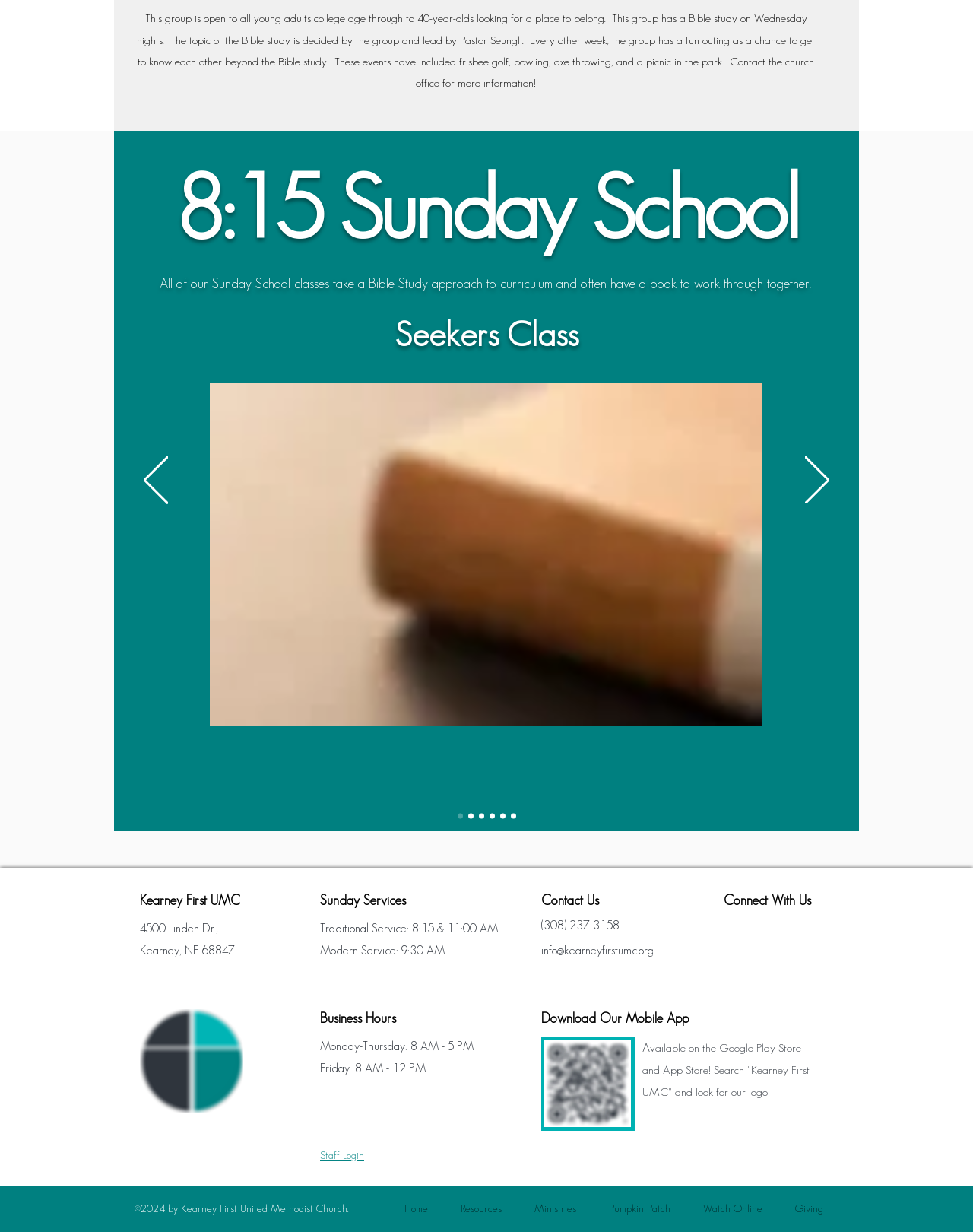Determine the bounding box coordinates of the region that needs to be clicked to achieve the task: "Visit the 'Home' page".

[0.404, 0.973, 0.462, 0.988]